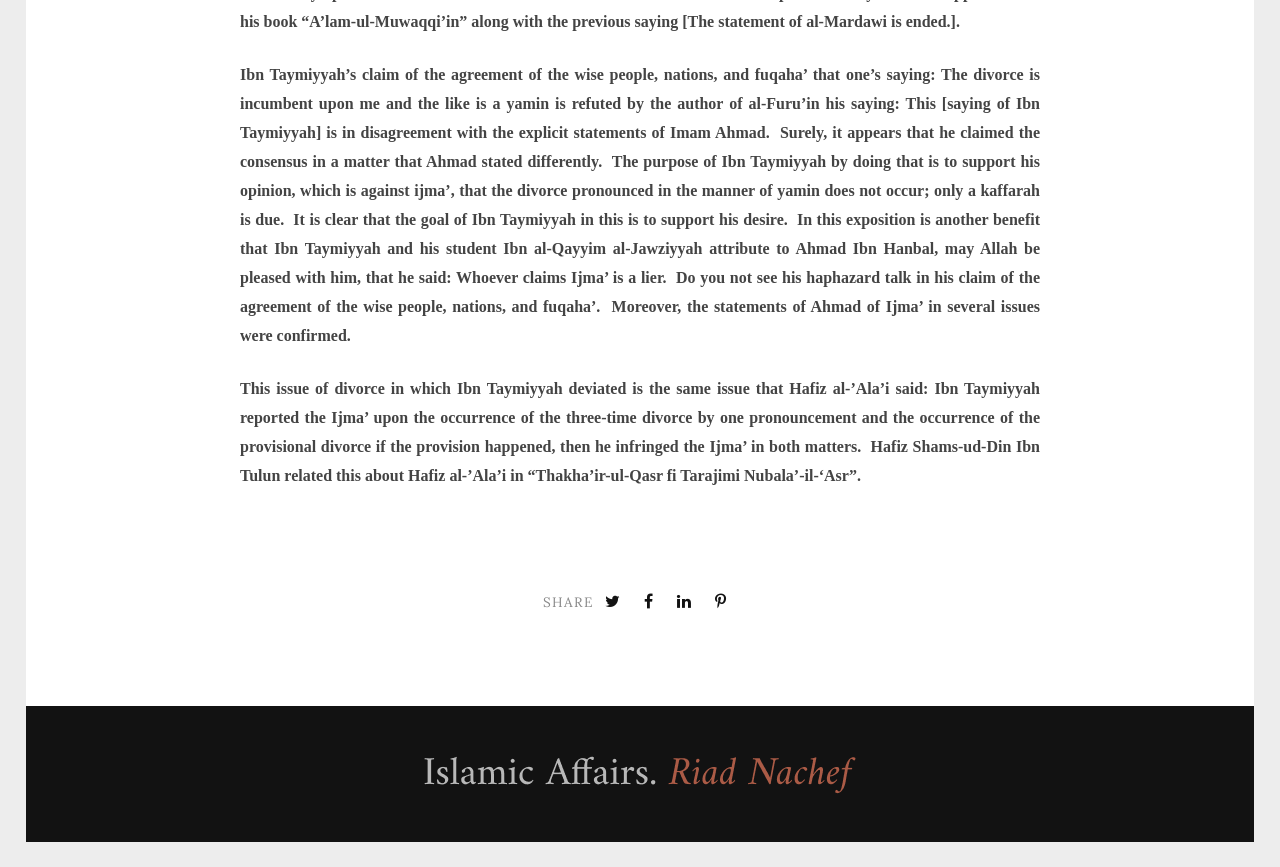Give a concise answer of one word or phrase to the question: 
What is the topic of the text?

Divorce in Islam